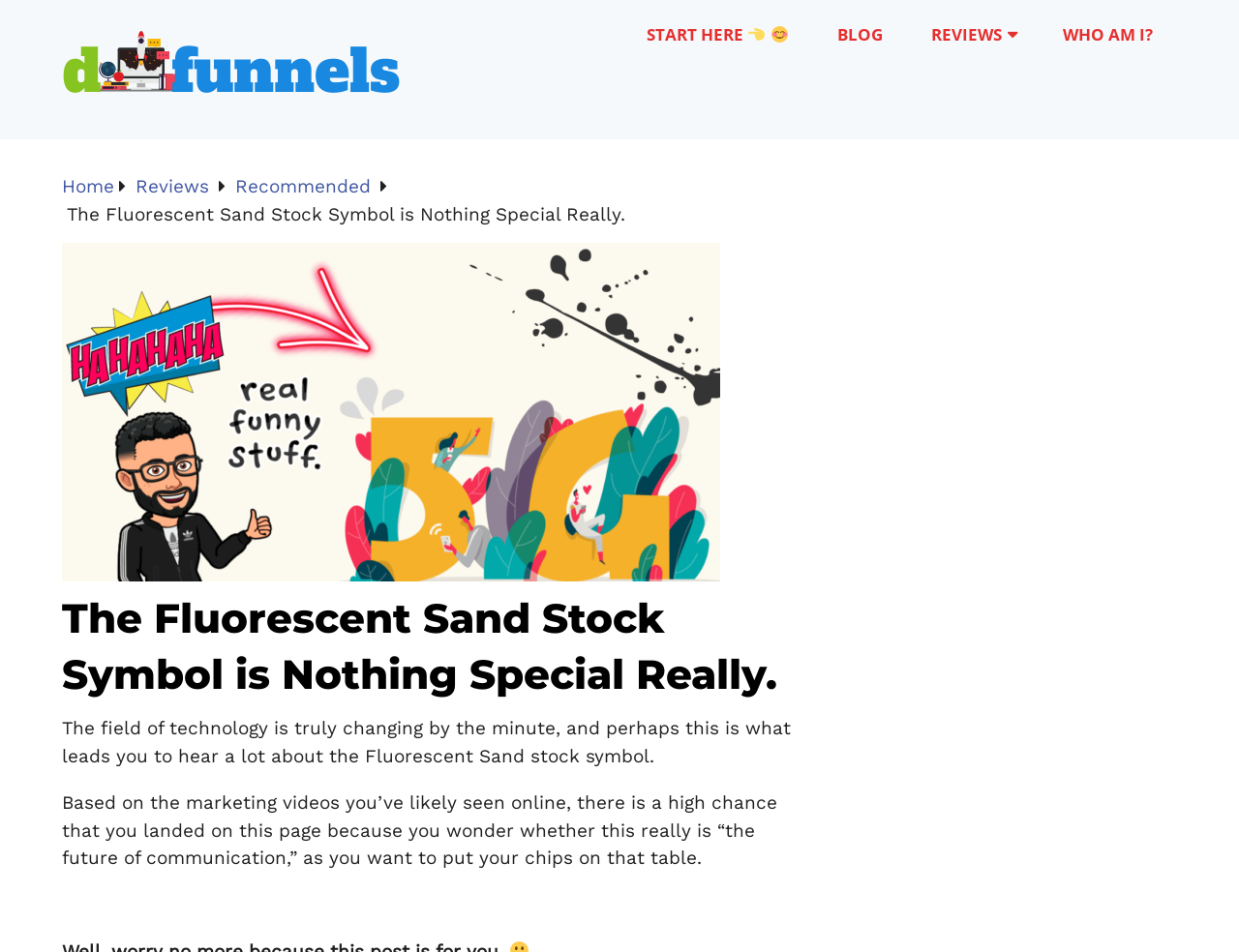Predict the bounding box for the UI component with the following description: "Start Here".

[0.503, 0.0, 0.656, 0.073]